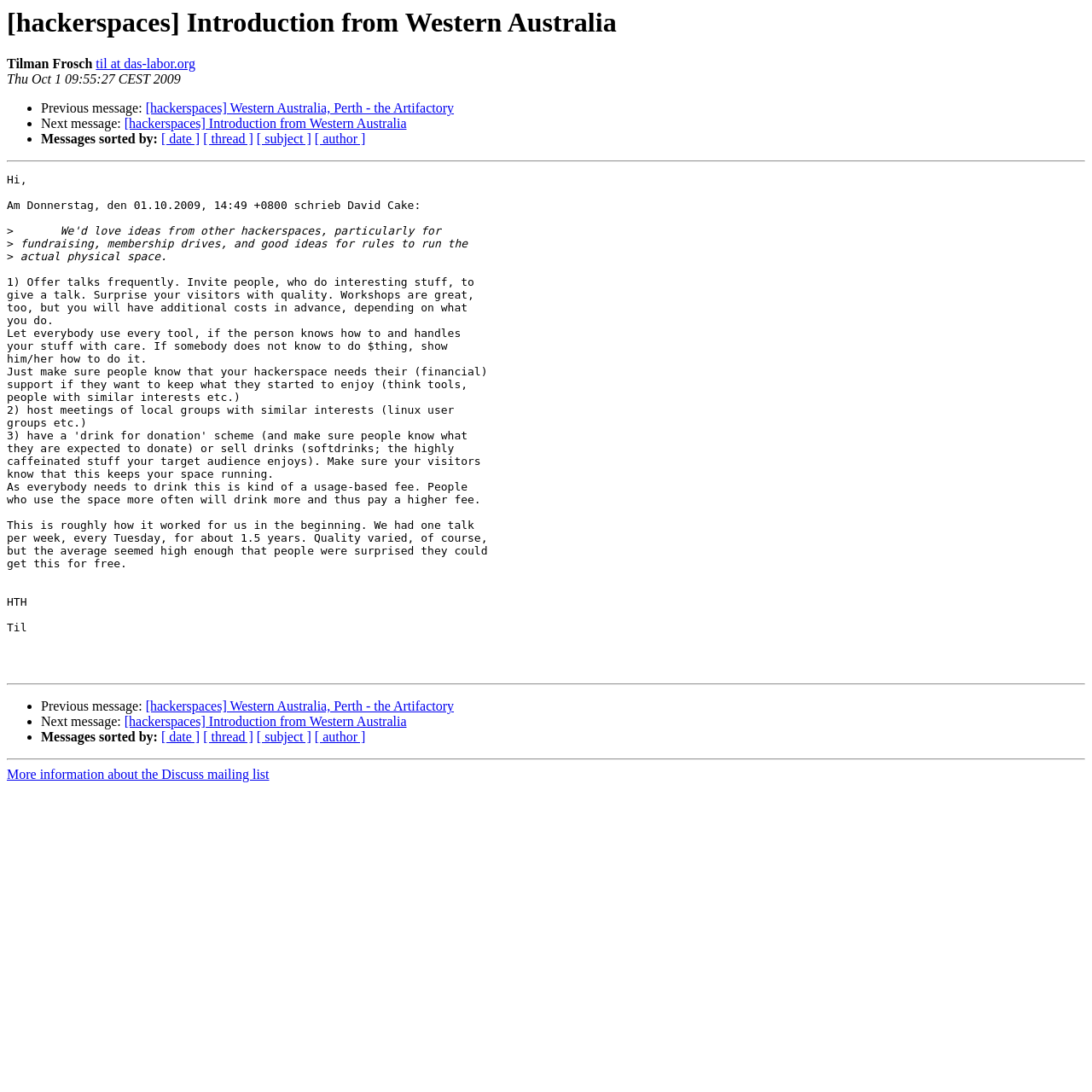Find the bounding box coordinates of the element to click in order to complete the given instruction: "Click on the 'BSA Training' link."

None